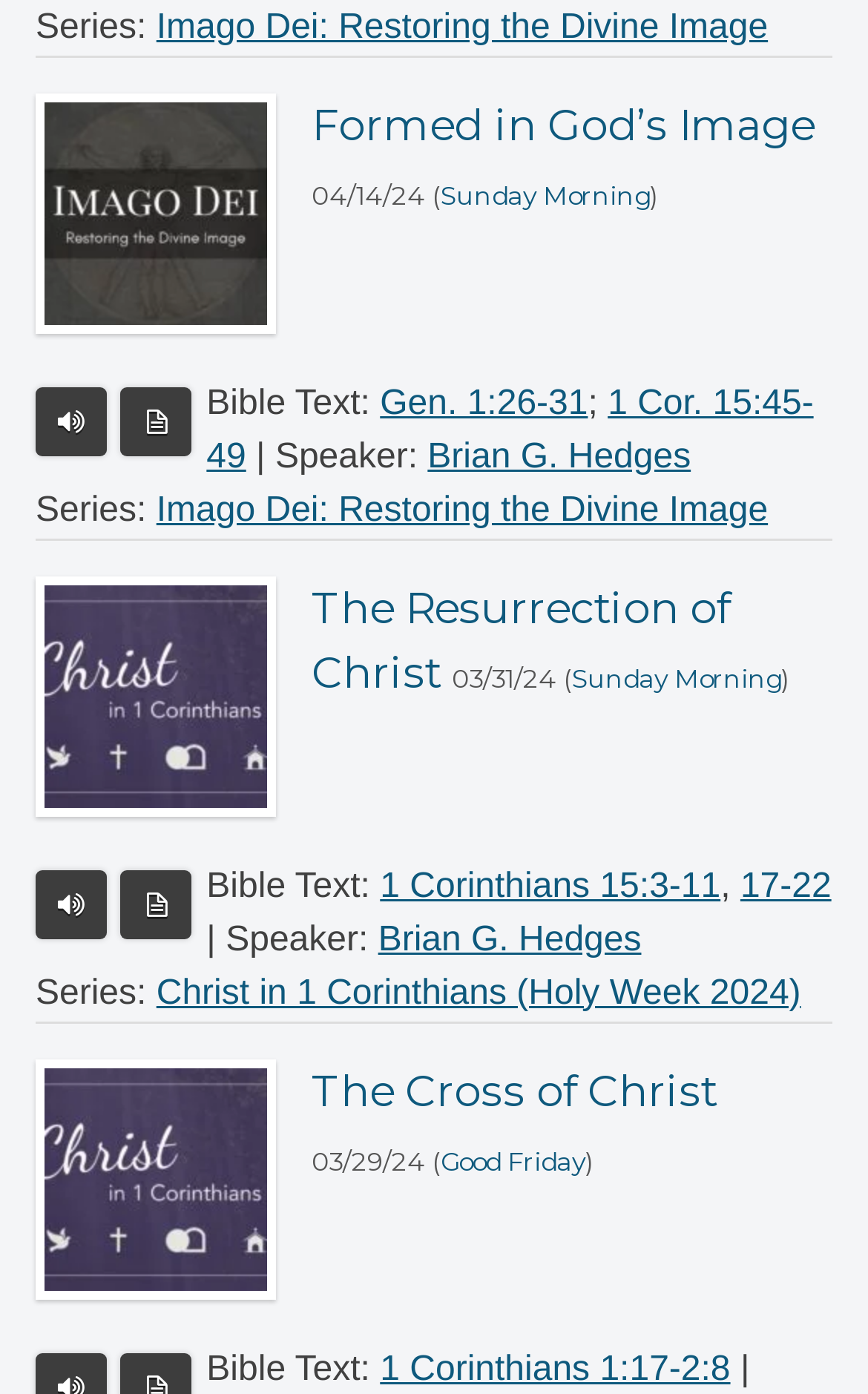Determine the bounding box coordinates for the area that should be clicked to carry out the following instruction: "Click on the link 'Brian G. Hedges'".

[0.493, 0.314, 0.796, 0.341]